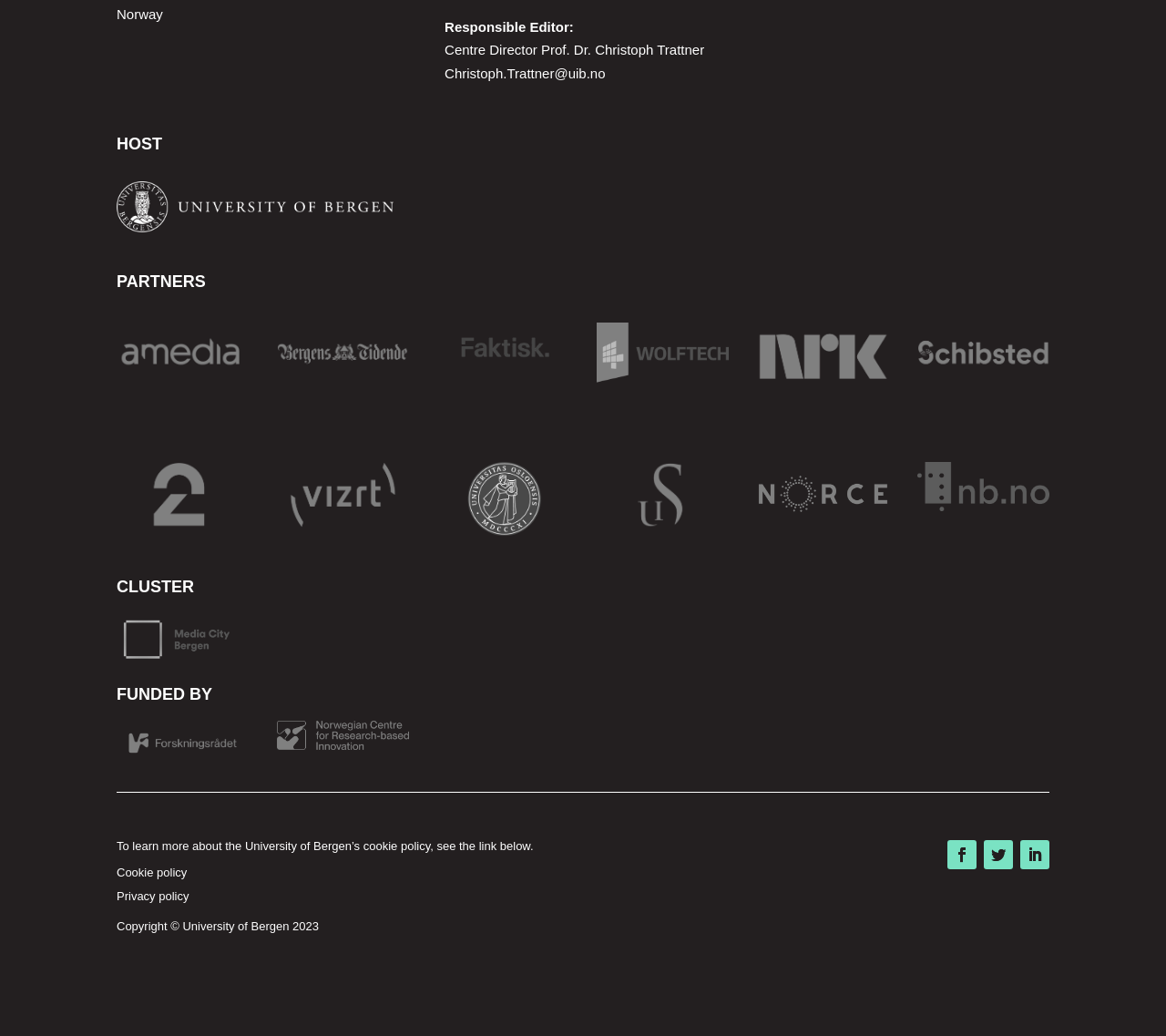Answer the question below with a single word or a brief phrase: 
What is the name of the section below the 'HOST' section?

PARTNERS